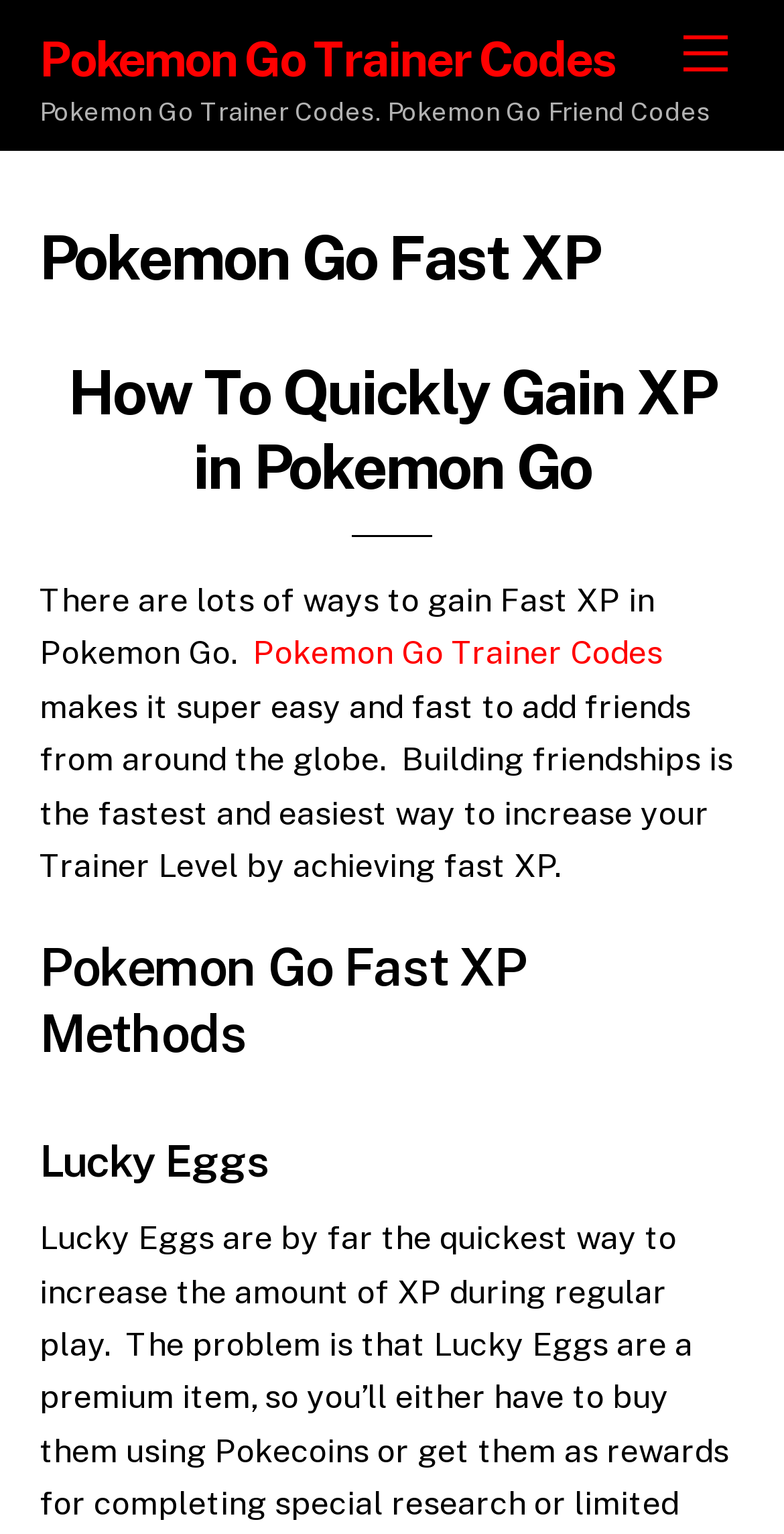Refer to the image and provide a thorough answer to this question:
What is the main topic of the webpage?

Based on the webpage content, it is clear that the main topic is Pokemon Go, specifically focusing on fast XP and trainer codes.